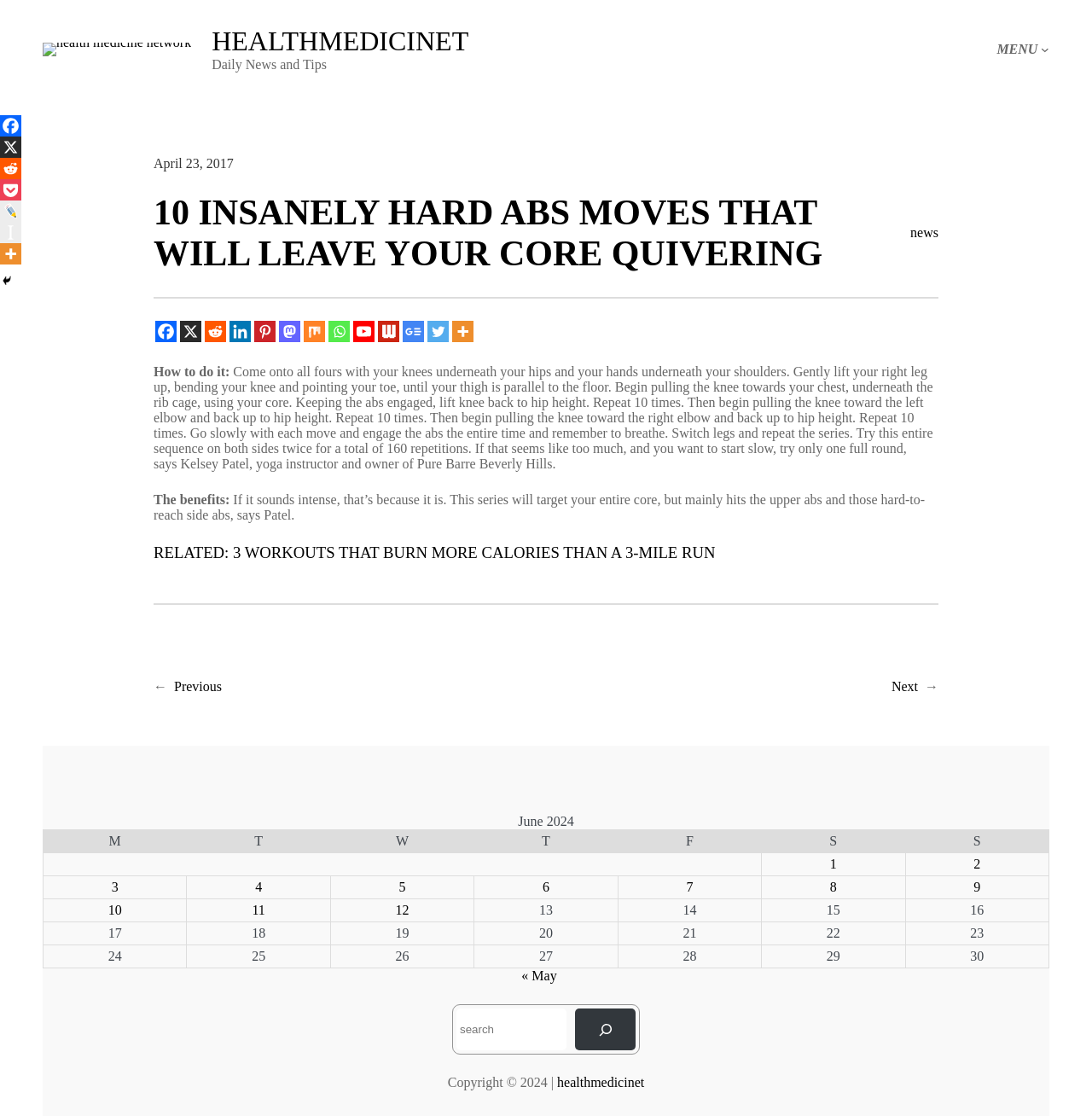What is the date of the article?
Using the visual information, reply with a single word or short phrase.

April 23, 2017